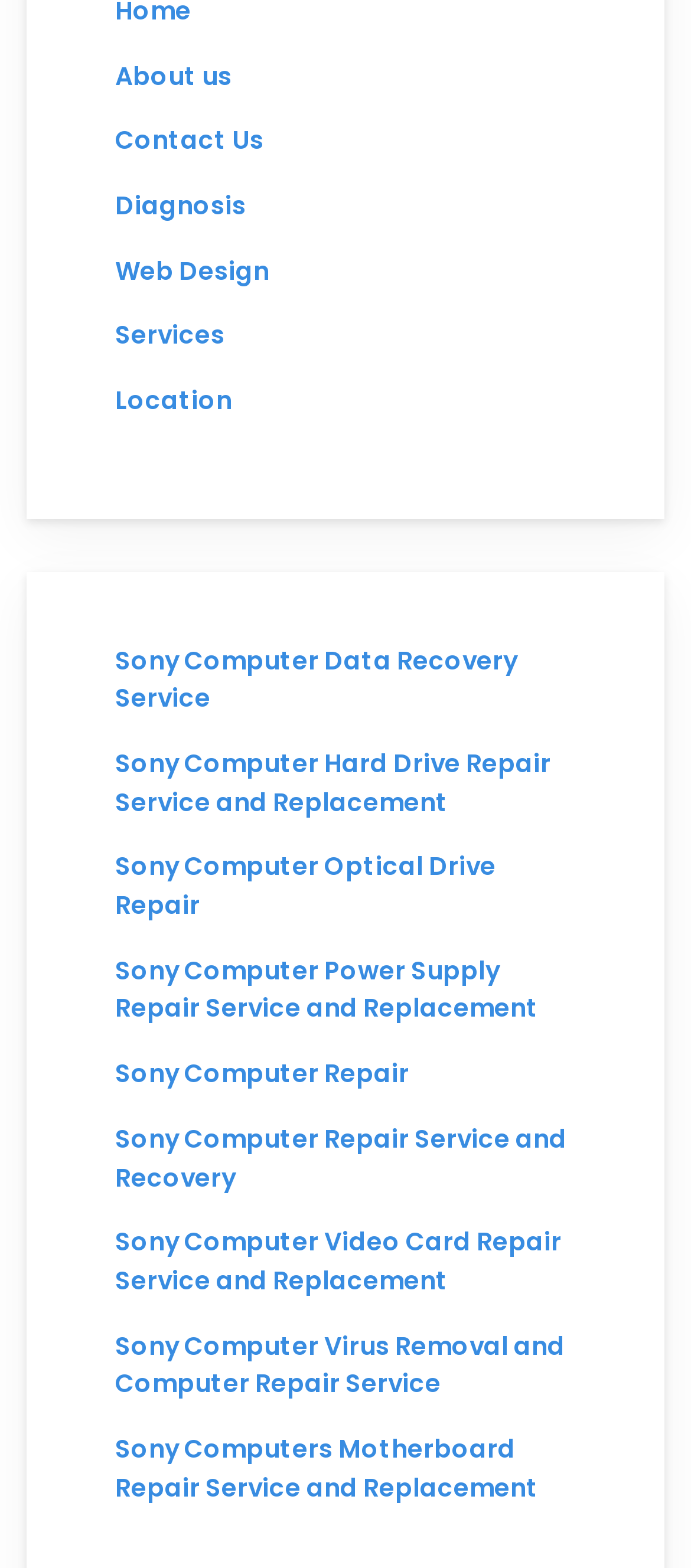What type of services are offered on this website?
Using the information from the image, answer the question thoroughly.

Based on the links provided on the webpage, such as 'Sony Computer Data Recovery Service', 'Sony Computer Hard Drive Repair Service and Replacement', and 'Sony Computer Power Supply Repair Service and Replacement', it can be inferred that the website offers various computer repair services.